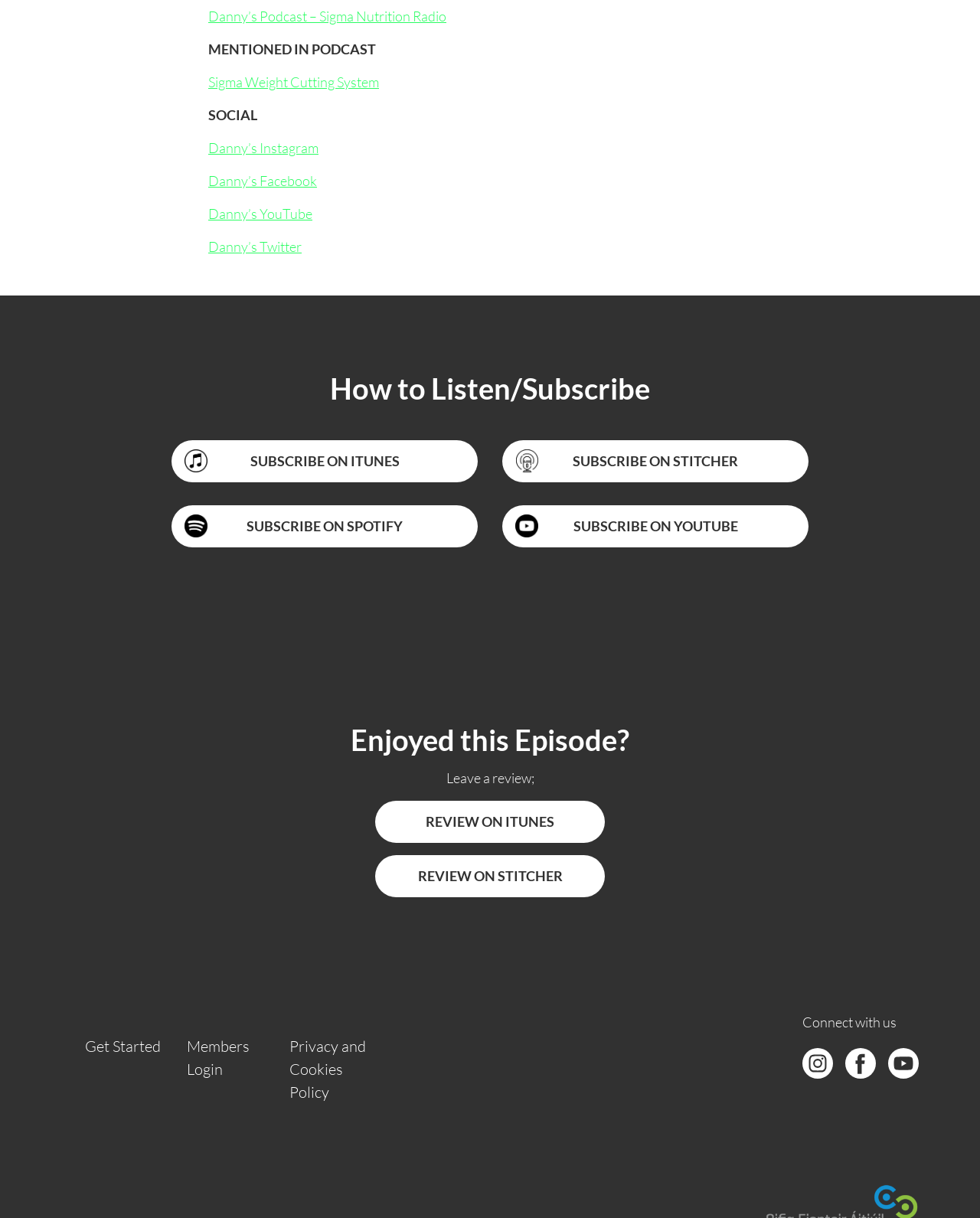Provide your answer in a single word or phrase: 
How many social media platforms are listed?

4